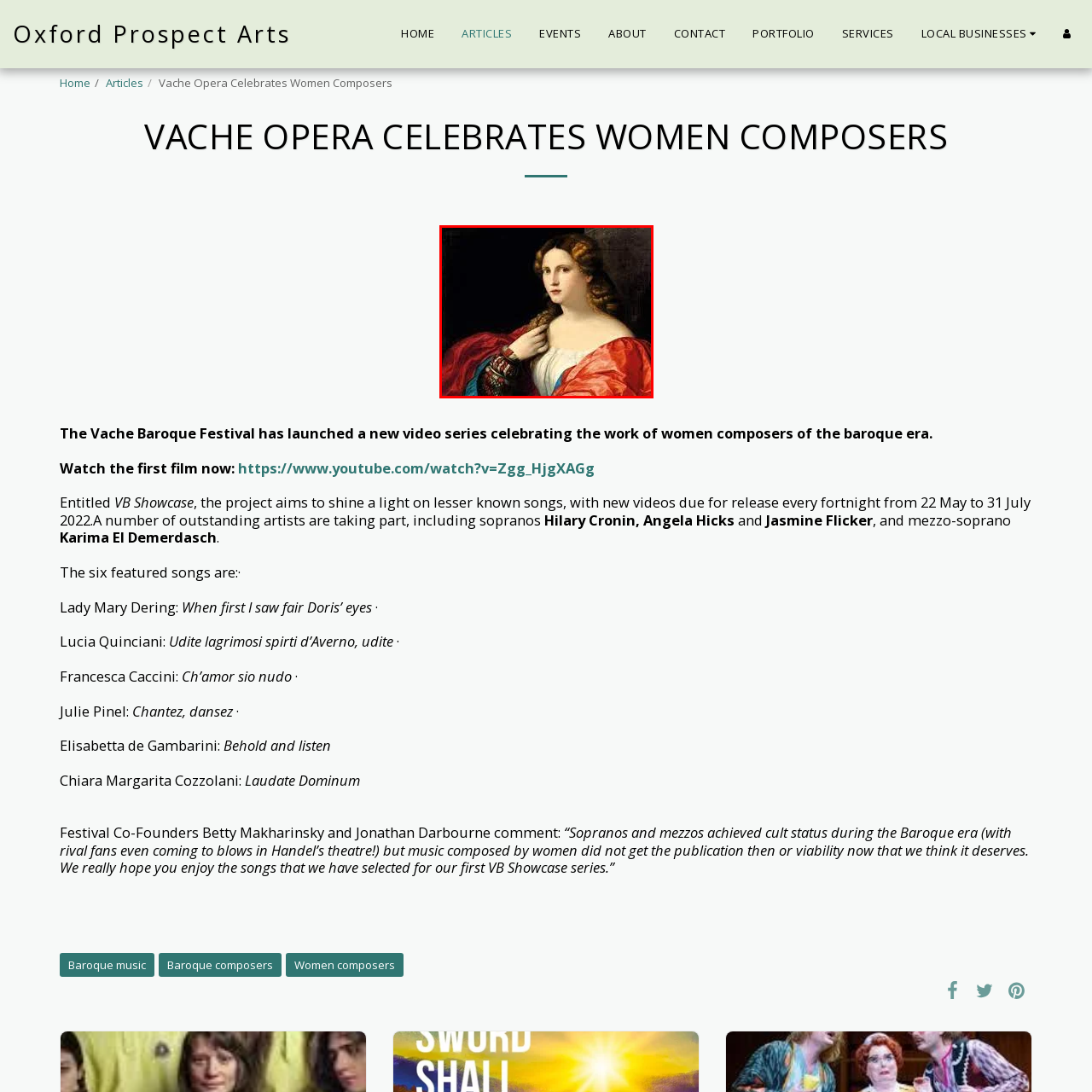Describe all the elements and activities occurring in the red-outlined area of the image extensively.

This image features a portrait of a woman adorned in a richly colored dress, highlighted by flowing fabrics in hues of red and blue. She has elegantly styled hair, accentuating a graceful demeanor as she gazes thoughtfully at the viewer. The backdrop is dark, which serves to enhance the vibrancy of her attire and brings focus to her expressive face. This artwork is part of the promotion for "Vache Opera Celebrates Women Composers," a celebration highlighting the contributions of women in baroque music, emphasizing the importance and creativity of female composers during an era when their work was often overlooked.